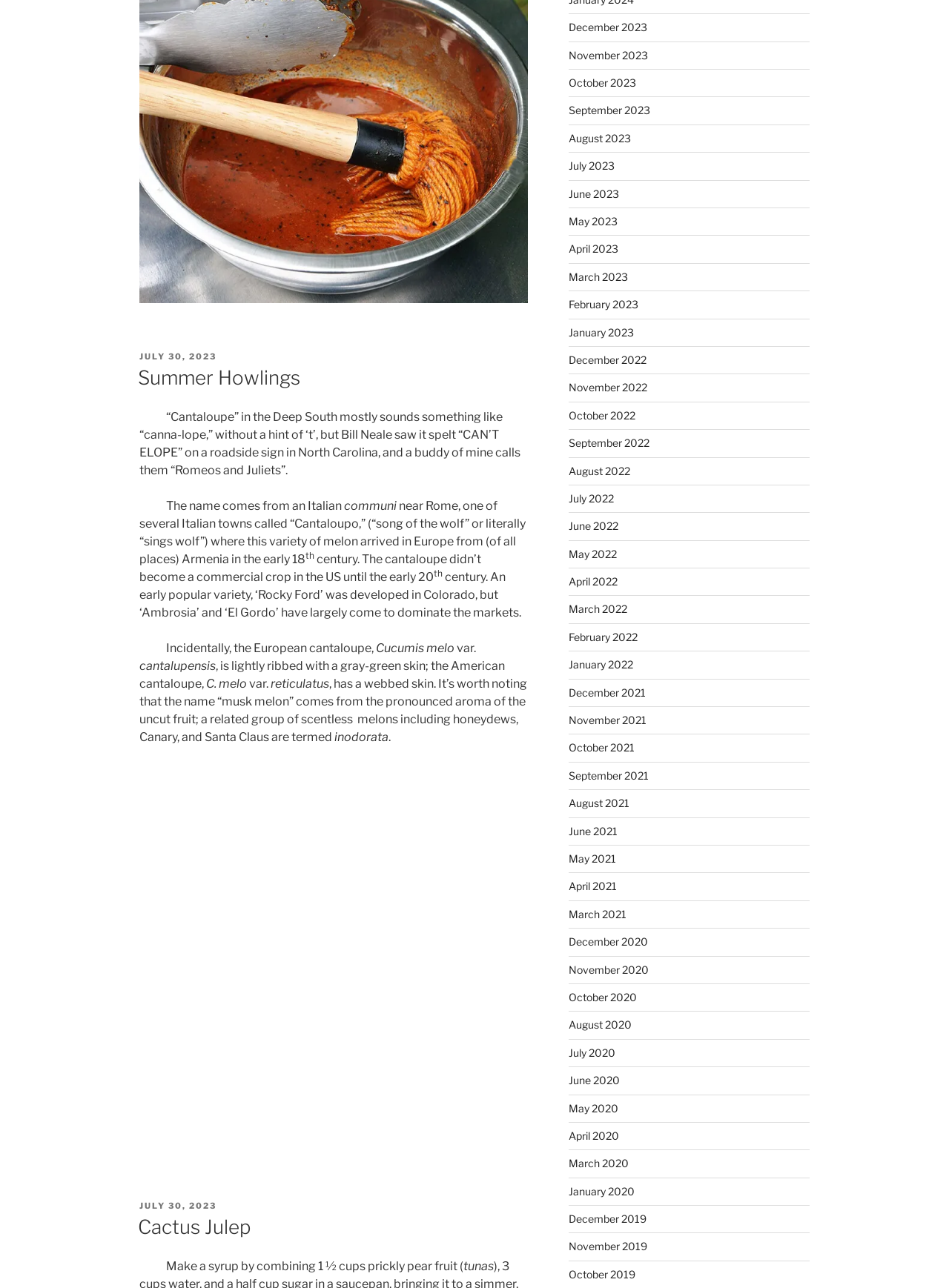What is the name of the melon variety mentioned in the first article?
Based on the image, provide a one-word or brief-phrase response.

Cantaloupe